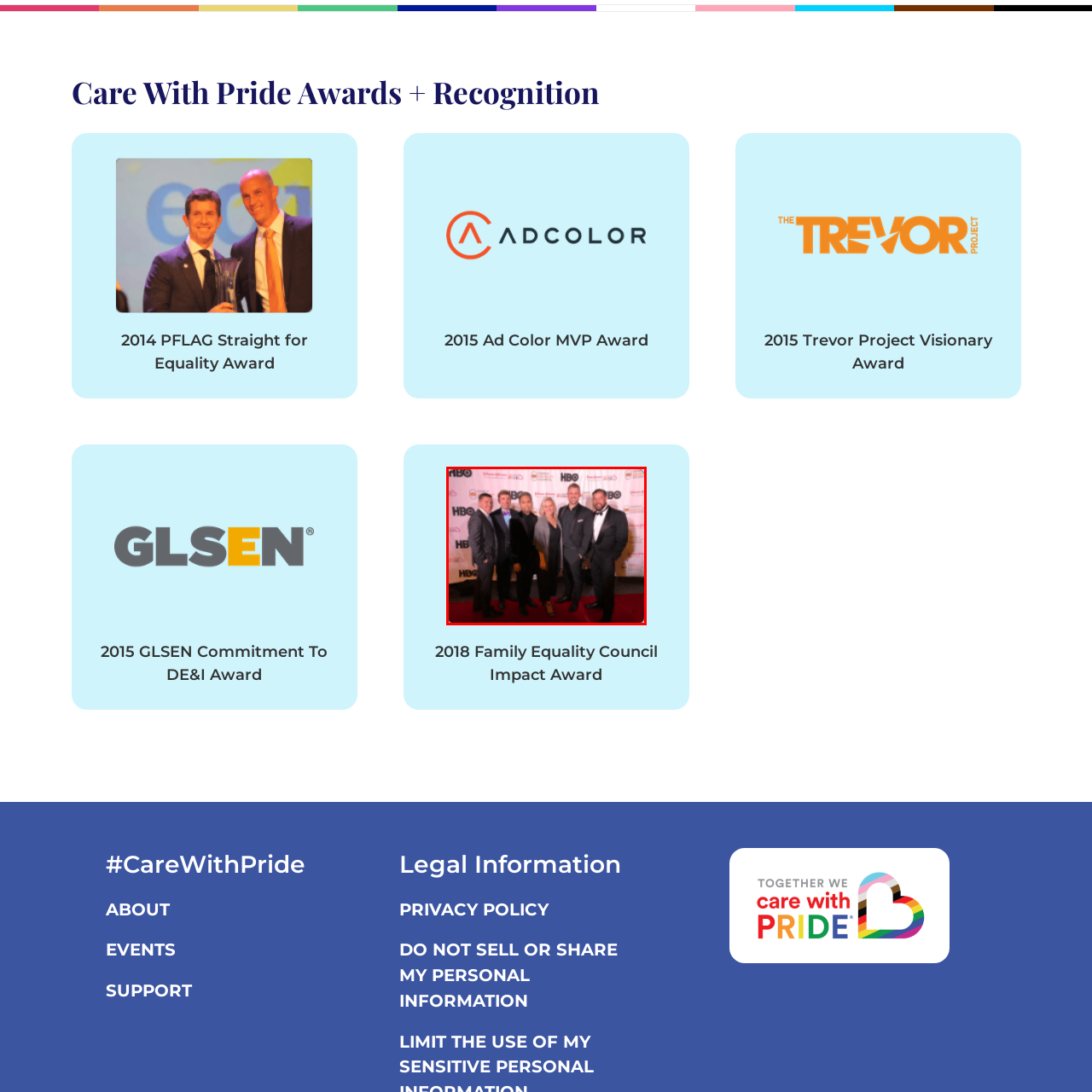How many individuals are in the group?
Observe the image marked by the red bounding box and answer in detail.

The caption explicitly states that there are six individuals posing together on the red carpet, which implies a sense of unity and camaraderie among the group.